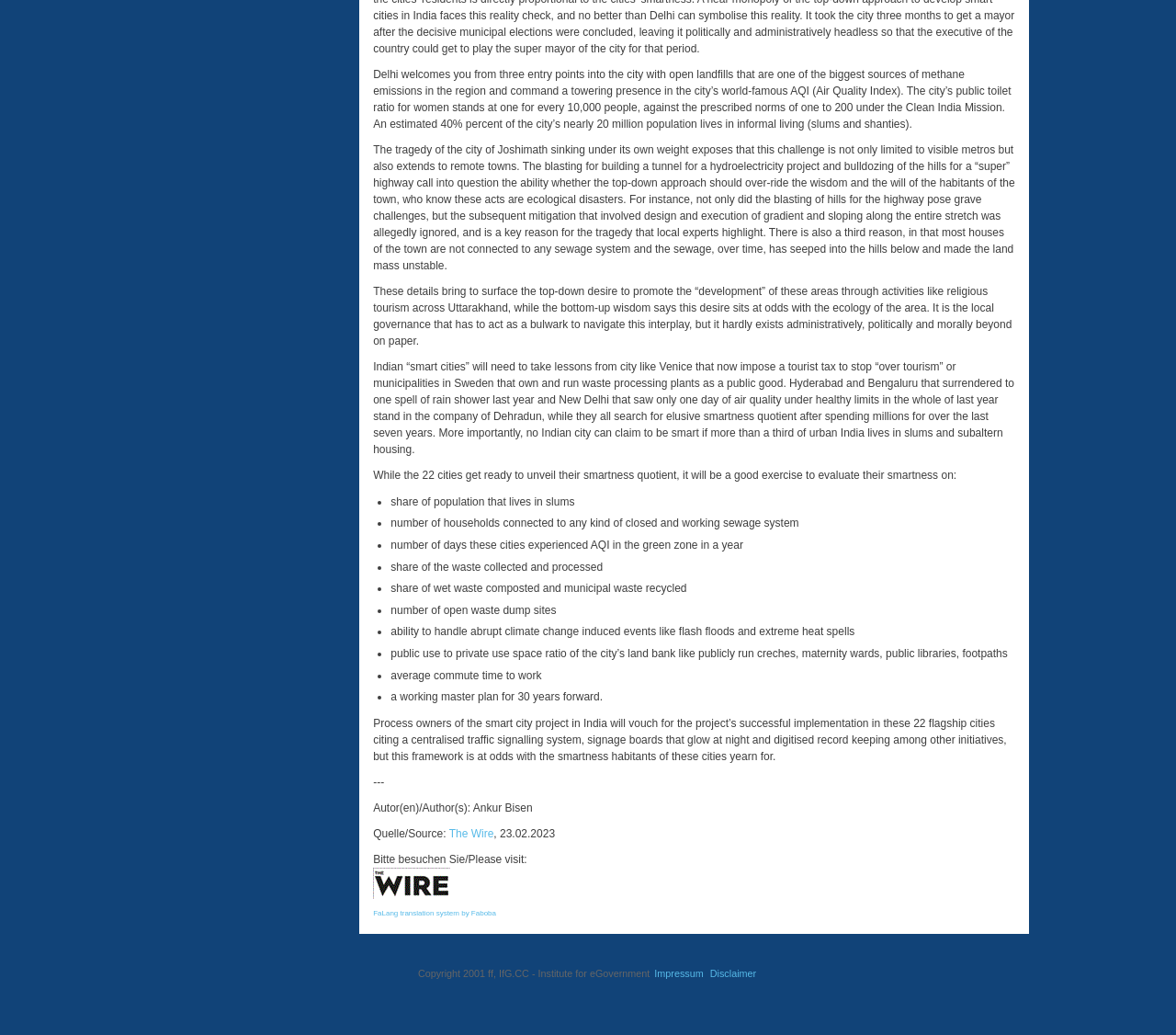Identify the bounding box for the UI element described as: "Impressum". Ensure the coordinates are four float numbers between 0 and 1, formatted as [left, top, right, bottom].

[0.555, 0.934, 0.6, 0.948]